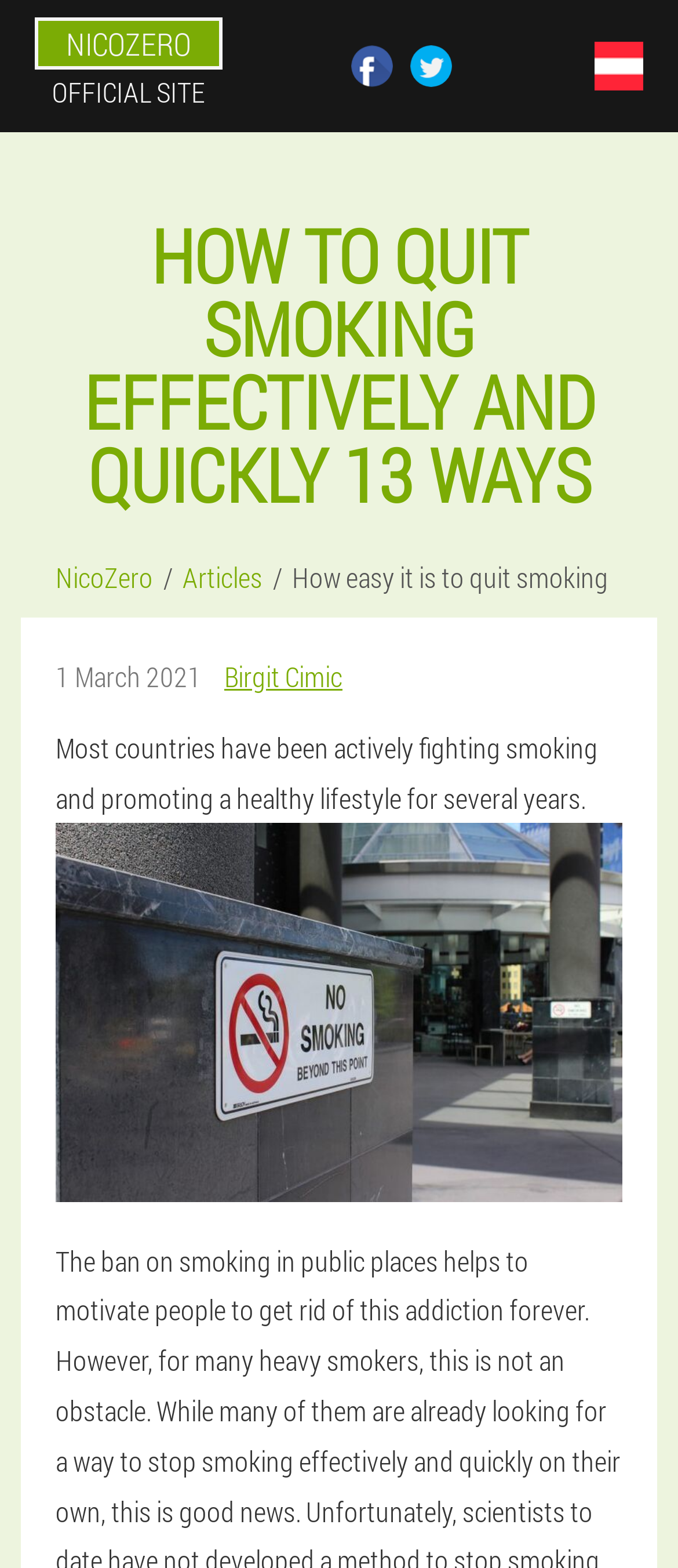Return the bounding box coordinates of the UI element that corresponds to this description: "Articles". The coordinates must be given as four float numbers in the range of 0 and 1, [left, top, right, bottom].

[0.269, 0.356, 0.387, 0.379]